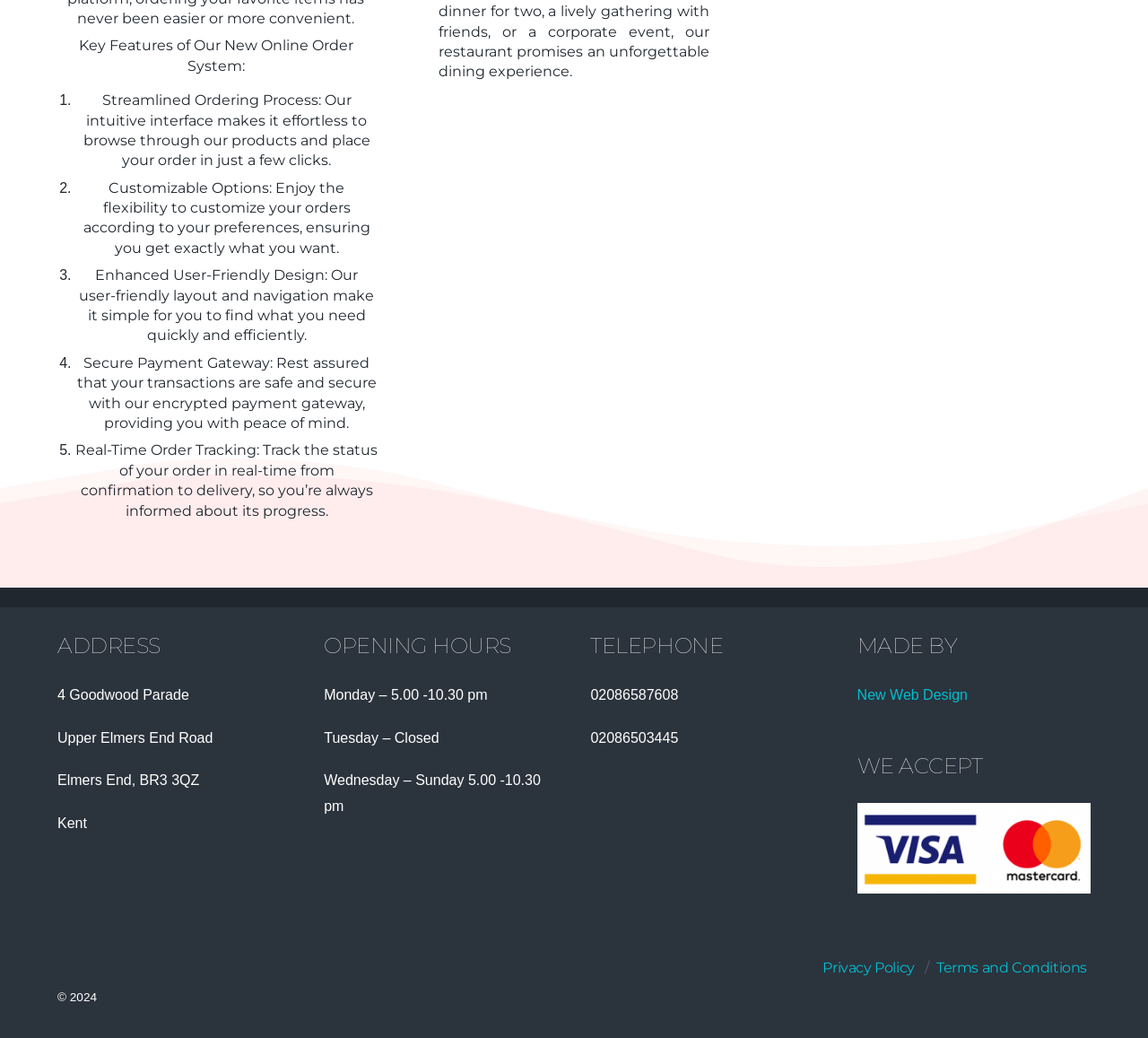Predict the bounding box of the UI element based on this description: "Privacy Policy".

[0.714, 0.917, 0.8, 0.948]